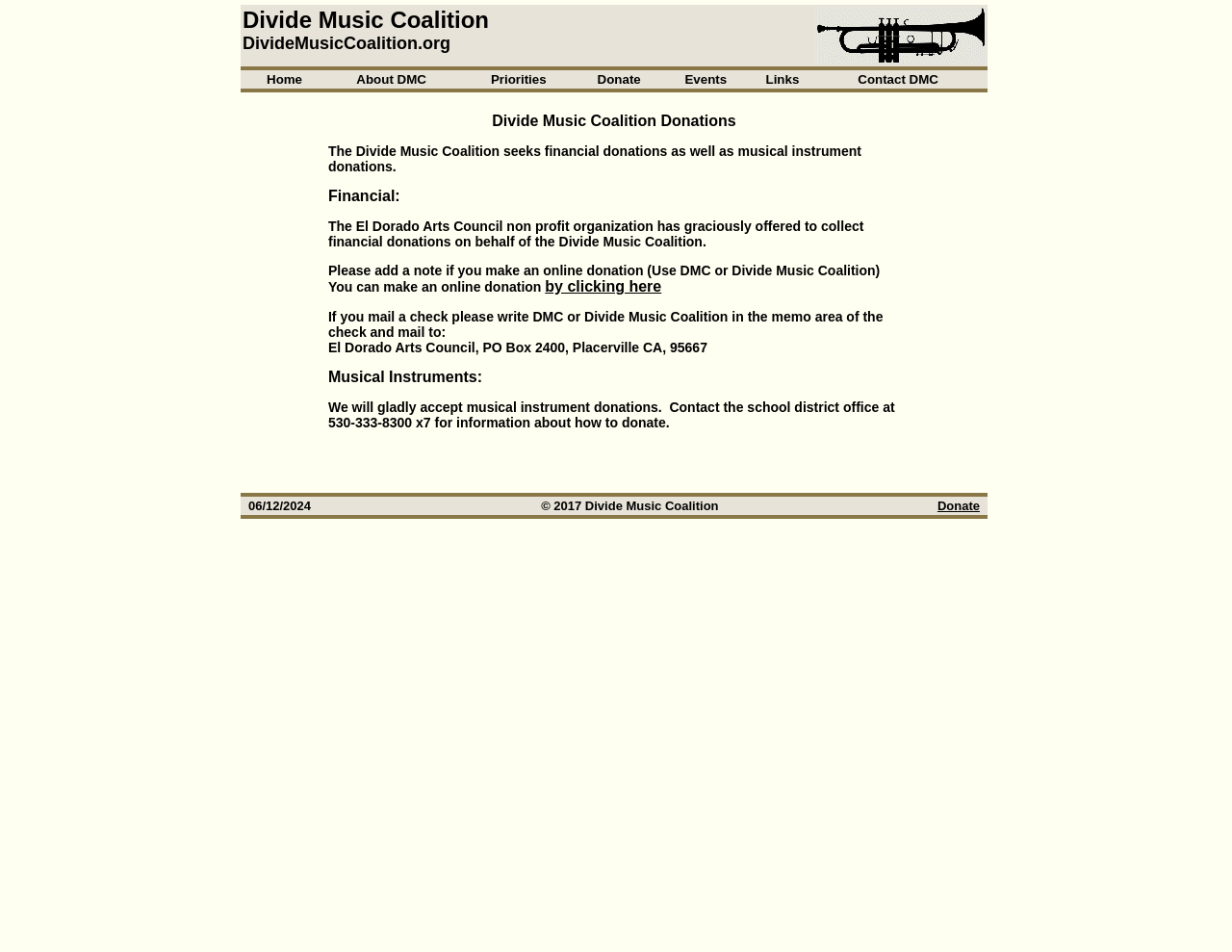Please locate the bounding box coordinates of the region I need to click to follow this instruction: "Click the link to make an online donation".

[0.442, 0.292, 0.537, 0.309]